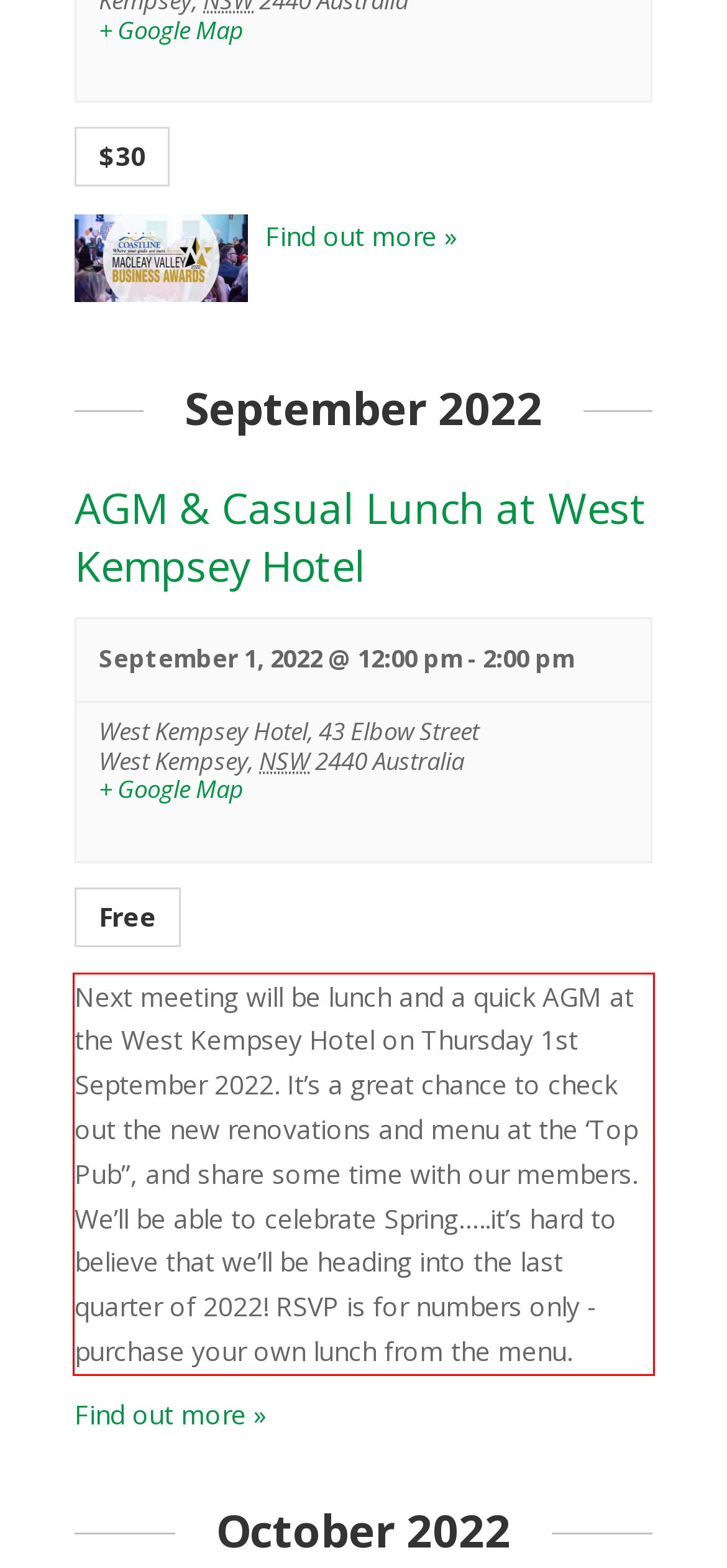Given a screenshot of a webpage, identify the red bounding box and perform OCR to recognize the text within that box.

Next meeting will be lunch and a quick AGM at the West Kempsey Hotel on Thursday 1st September 2022. It’s a great chance to check out the new renovations and menu at the ‘Top Pub”, and share some time with our members. We’ll be able to celebrate Spring…..it’s hard to believe that we’ll be heading into the last quarter of 2022! RSVP is for numbers only - purchase your own lunch from the menu.